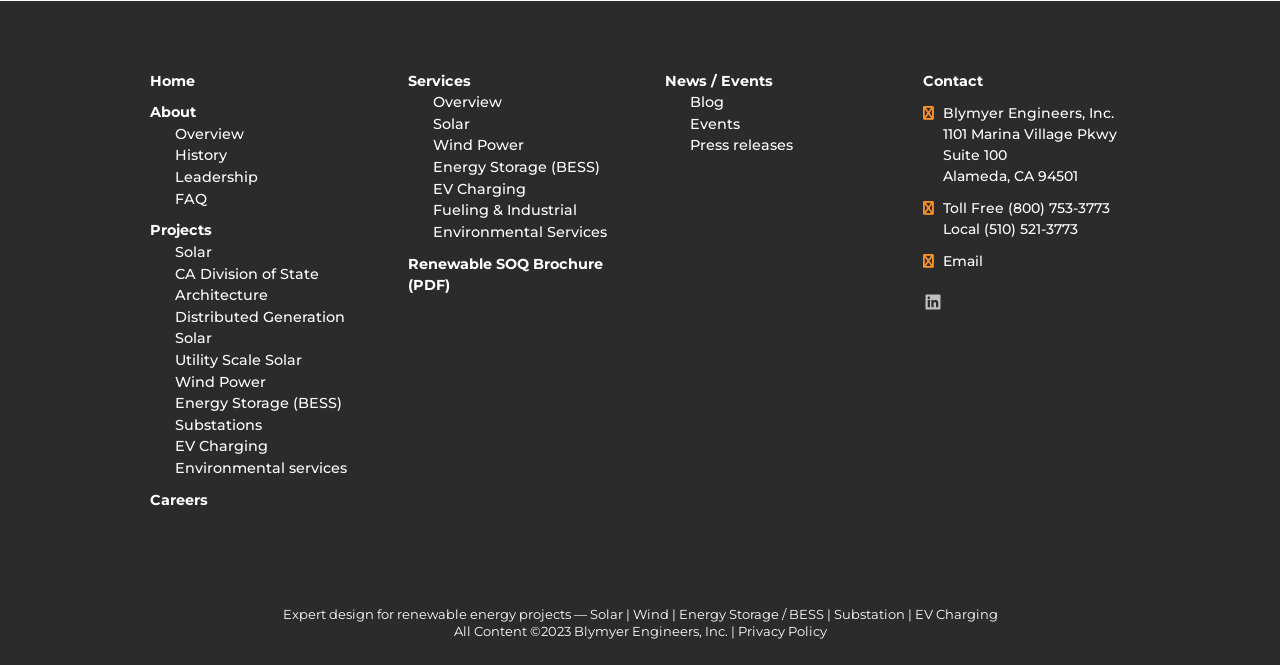Determine the bounding box coordinates for the area you should click to complete the following instruction: "Contact the company".

[0.721, 0.108, 0.768, 0.135]